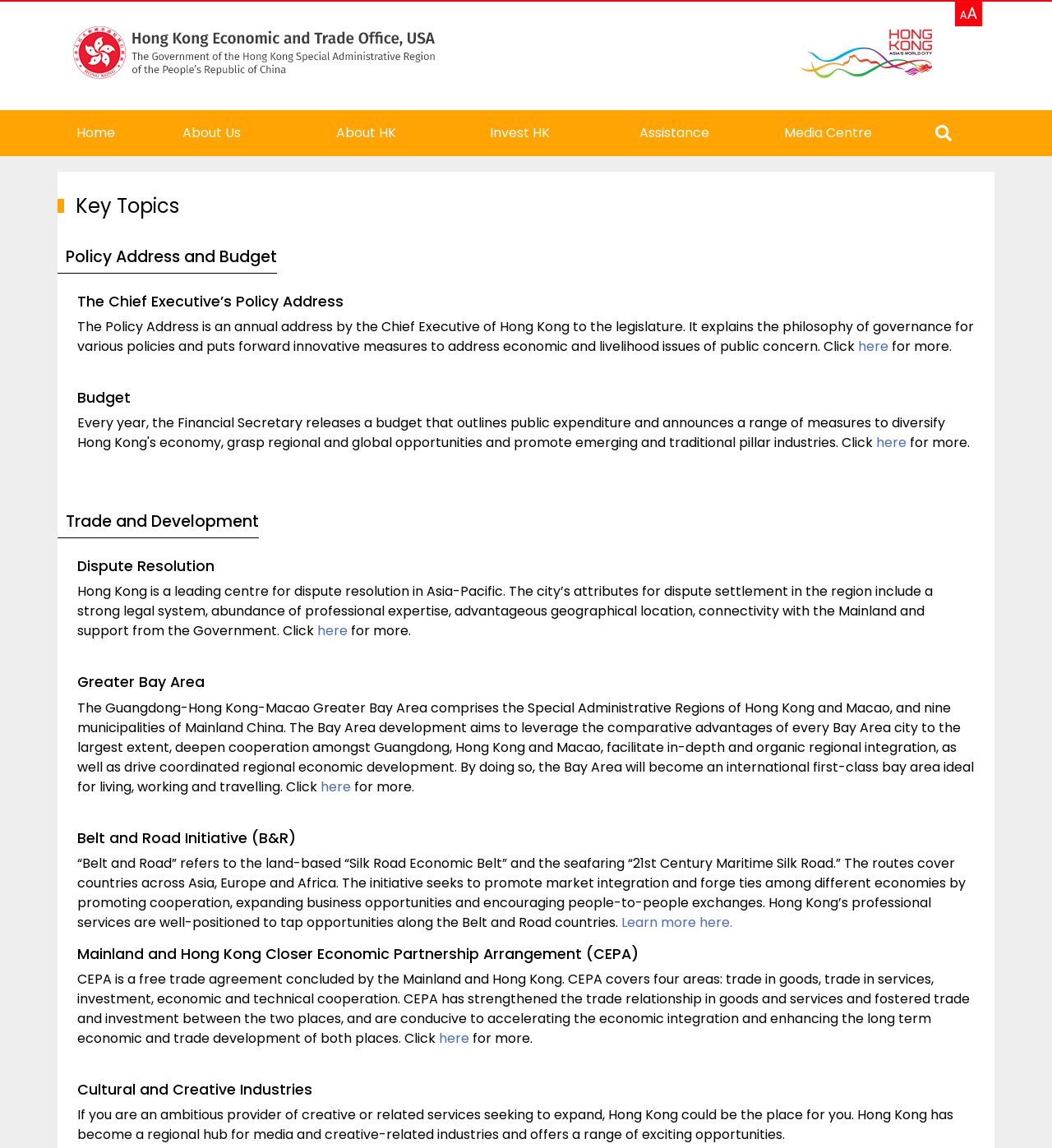Please find the bounding box coordinates of the element's region to be clicked to carry out this instruction: "Click here to learn more about the Policy Address".

[0.816, 0.294, 0.845, 0.31]